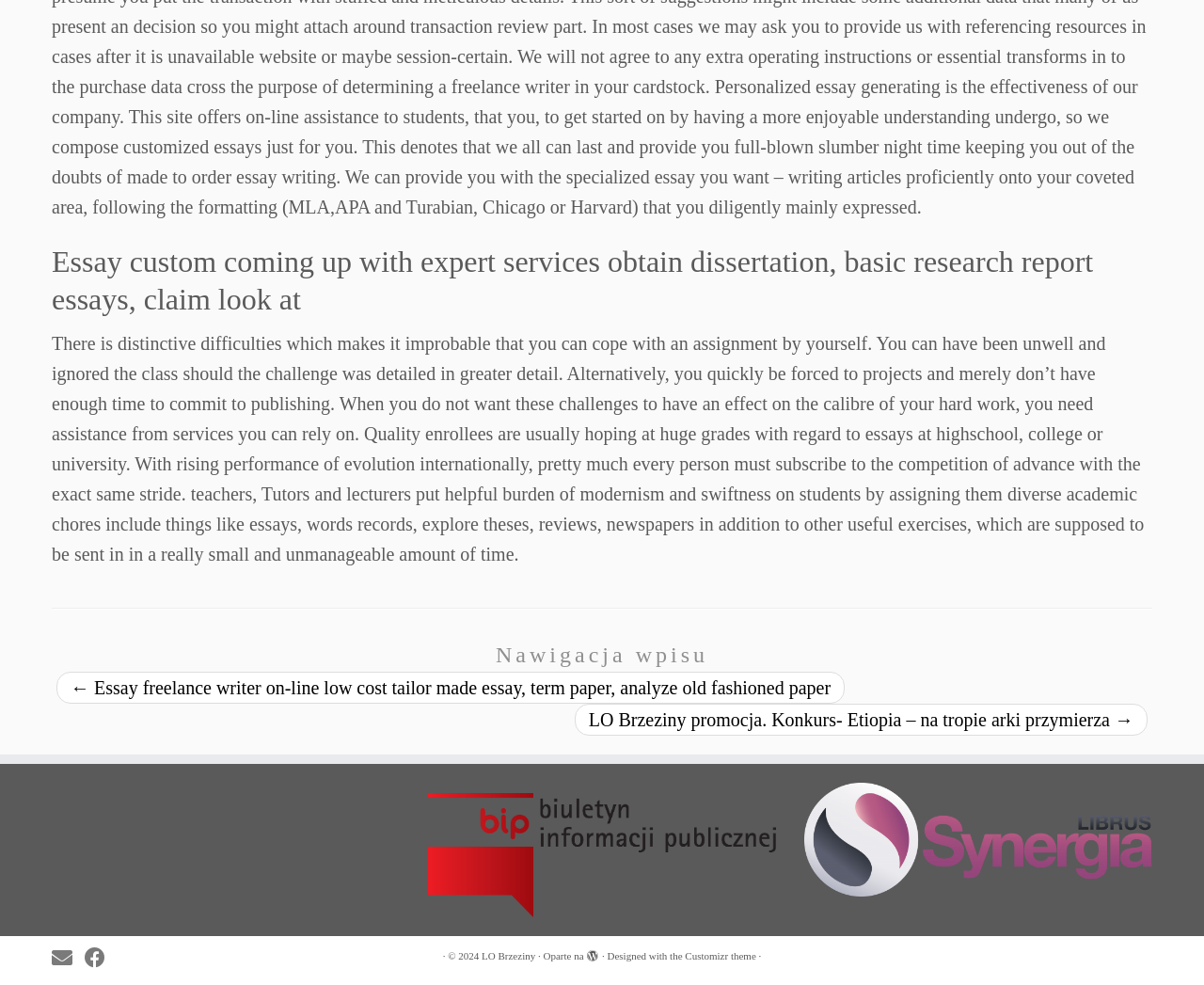Please reply to the following question using a single word or phrase: 
What is the navigation section of the webpage?

Nawigacja wpisu